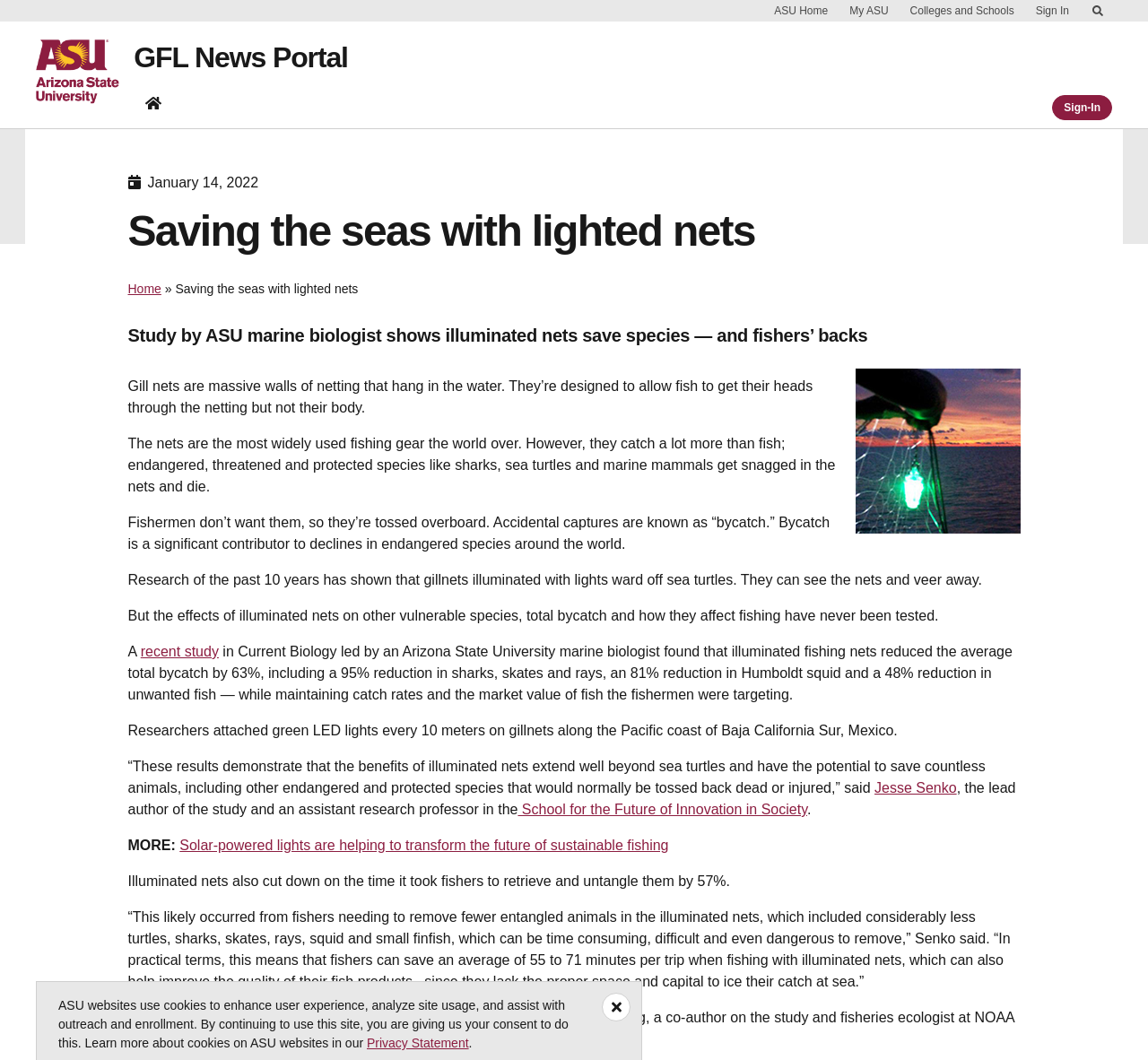Calculate the bounding box coordinates of the UI element given the description: "Colleges and Schools".

[0.786, 0.002, 0.89, 0.019]